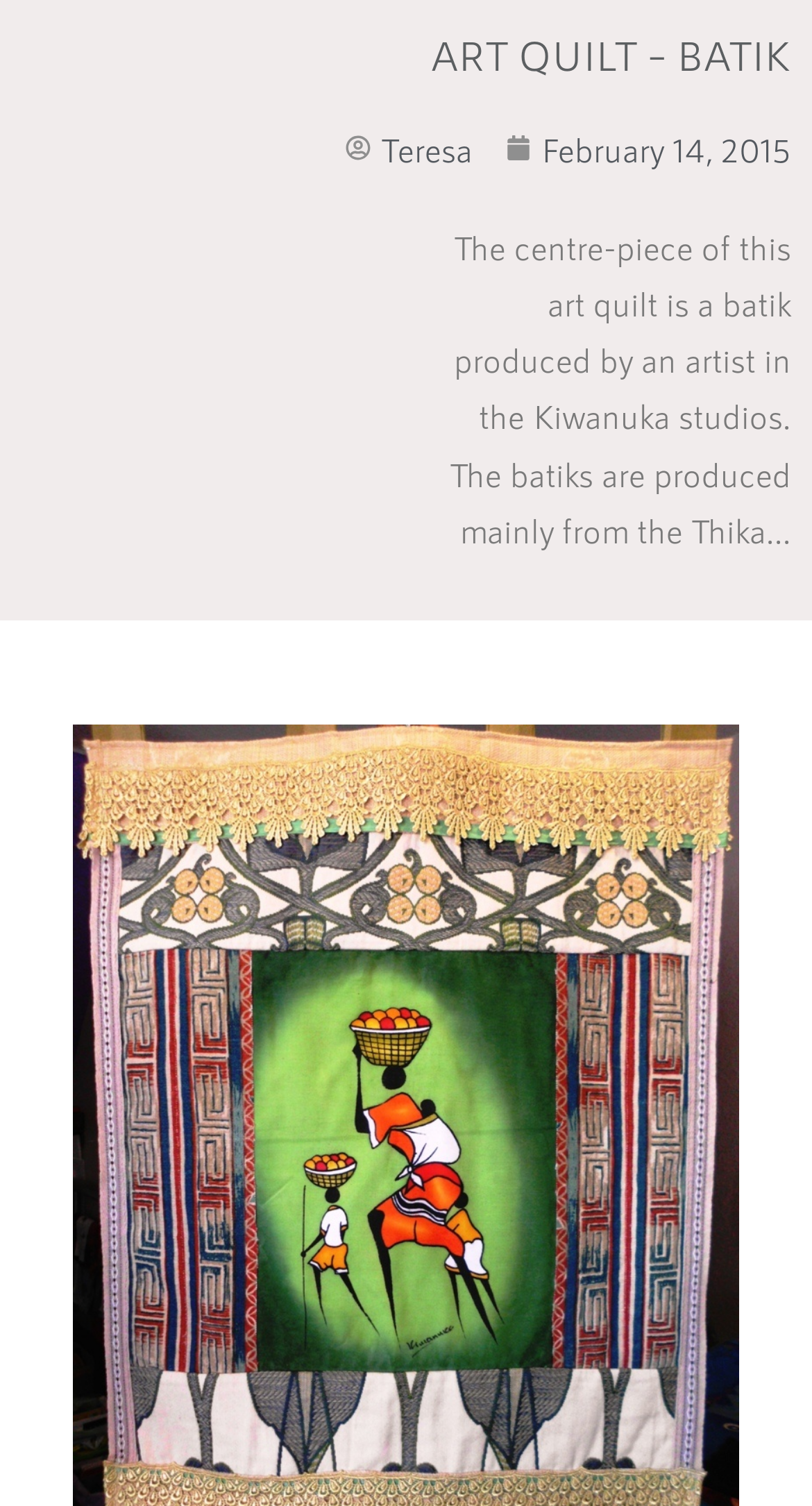Find the bounding box coordinates for the UI element whose description is: "parent_node: Harvester". The coordinates should be four float numbers between 0 and 1, in the format [left, top, right, bottom].

[0.09, 0.751, 0.91, 0.777]